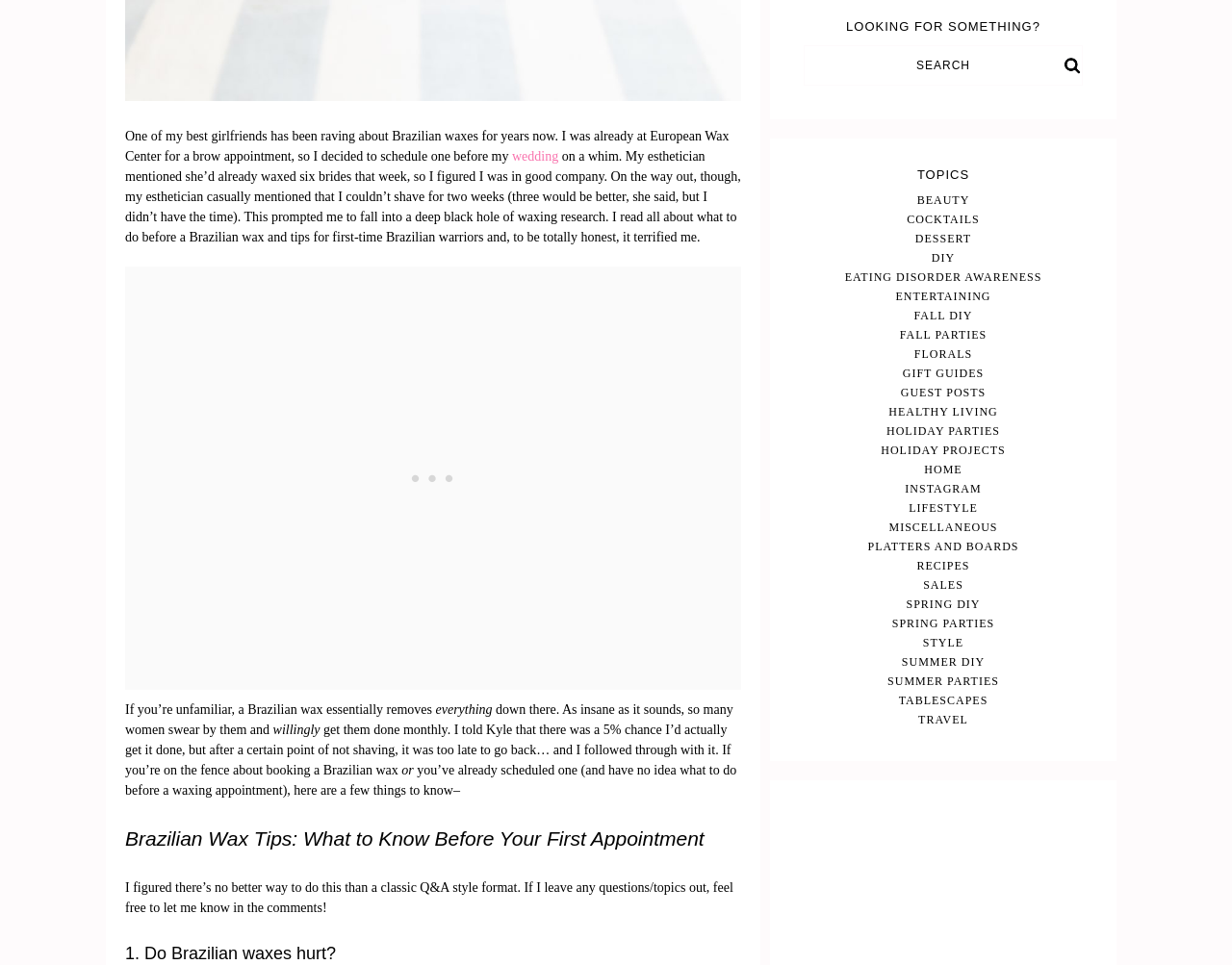Specify the bounding box coordinates (top-left x, top-left y, bottom-right x, bottom-right y) of the UI element in the screenshot that matches this description: Platters and Boards

[0.704, 0.56, 0.827, 0.573]